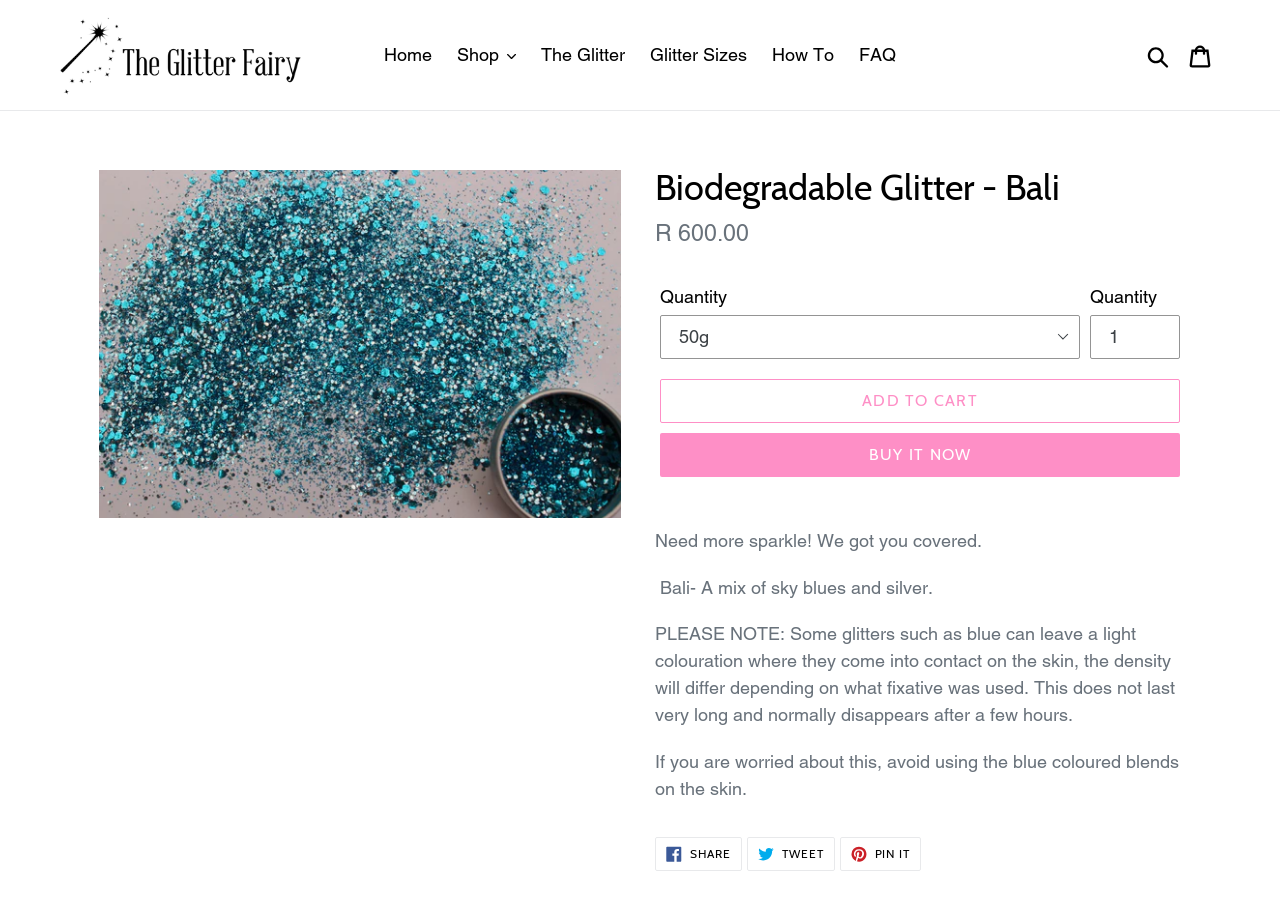Provide your answer to the question using just one word or phrase: How can you share the product on social media?

Through Facebook, Twitter, or Pinterest